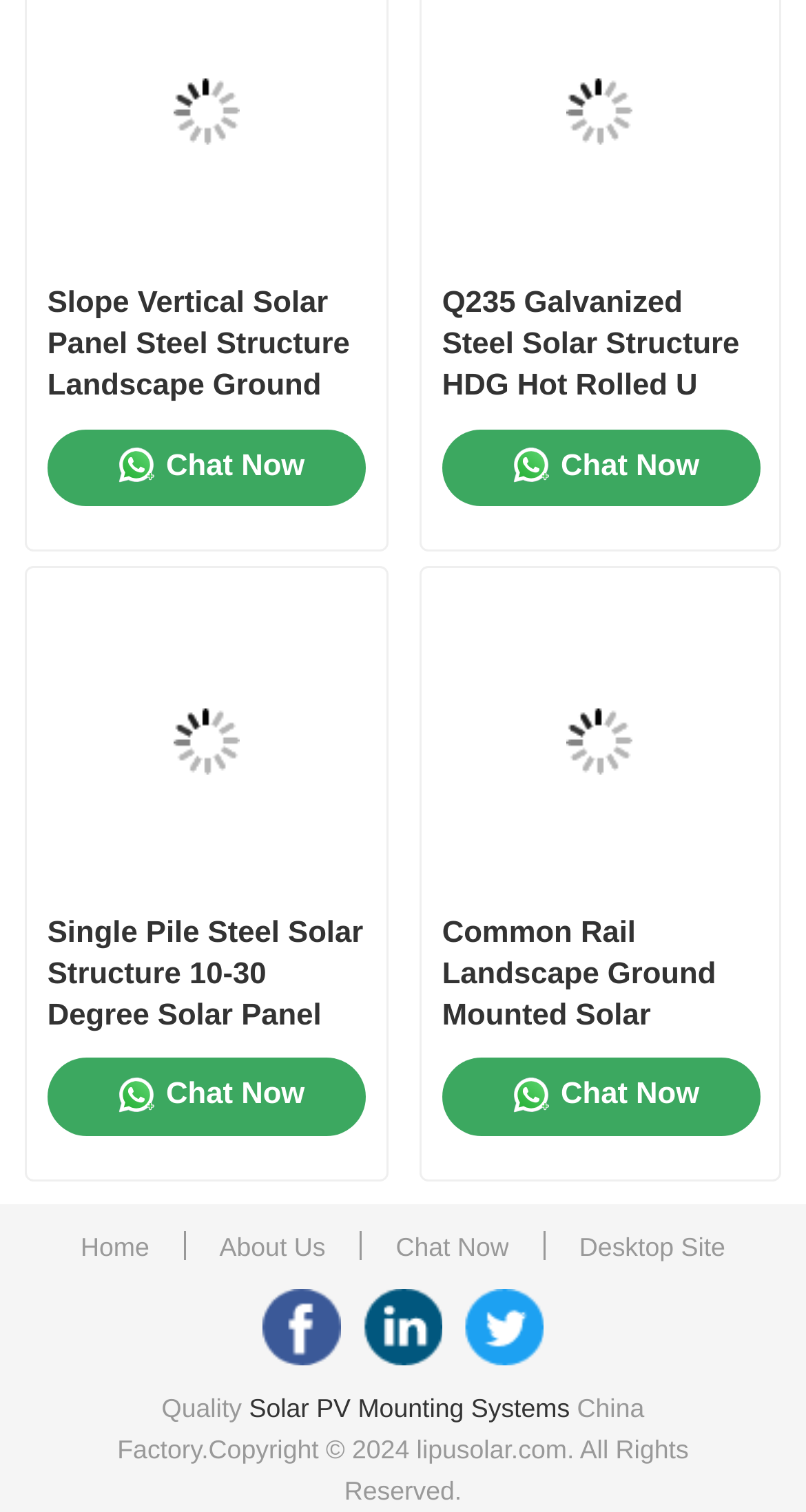Locate the bounding box coordinates of the area to click to fulfill this instruction: "Learn more about 'Solar PV Mounting Systems'". The bounding box should be presented as four float numbers between 0 and 1, in the order [left, top, right, bottom].

[0.309, 0.922, 0.707, 0.941]